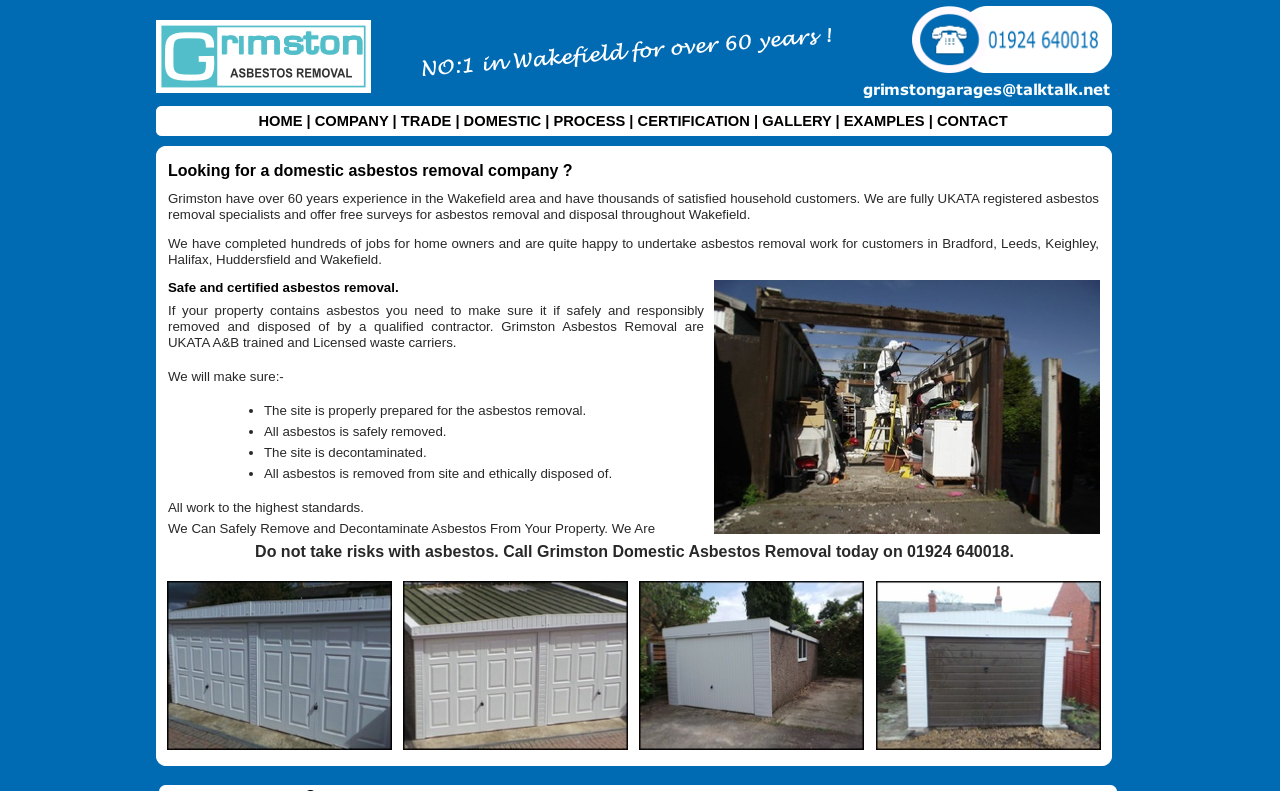Show the bounding box coordinates of the element that should be clicked to complete the task: "View the company's certification".

[0.498, 0.143, 0.589, 0.163]